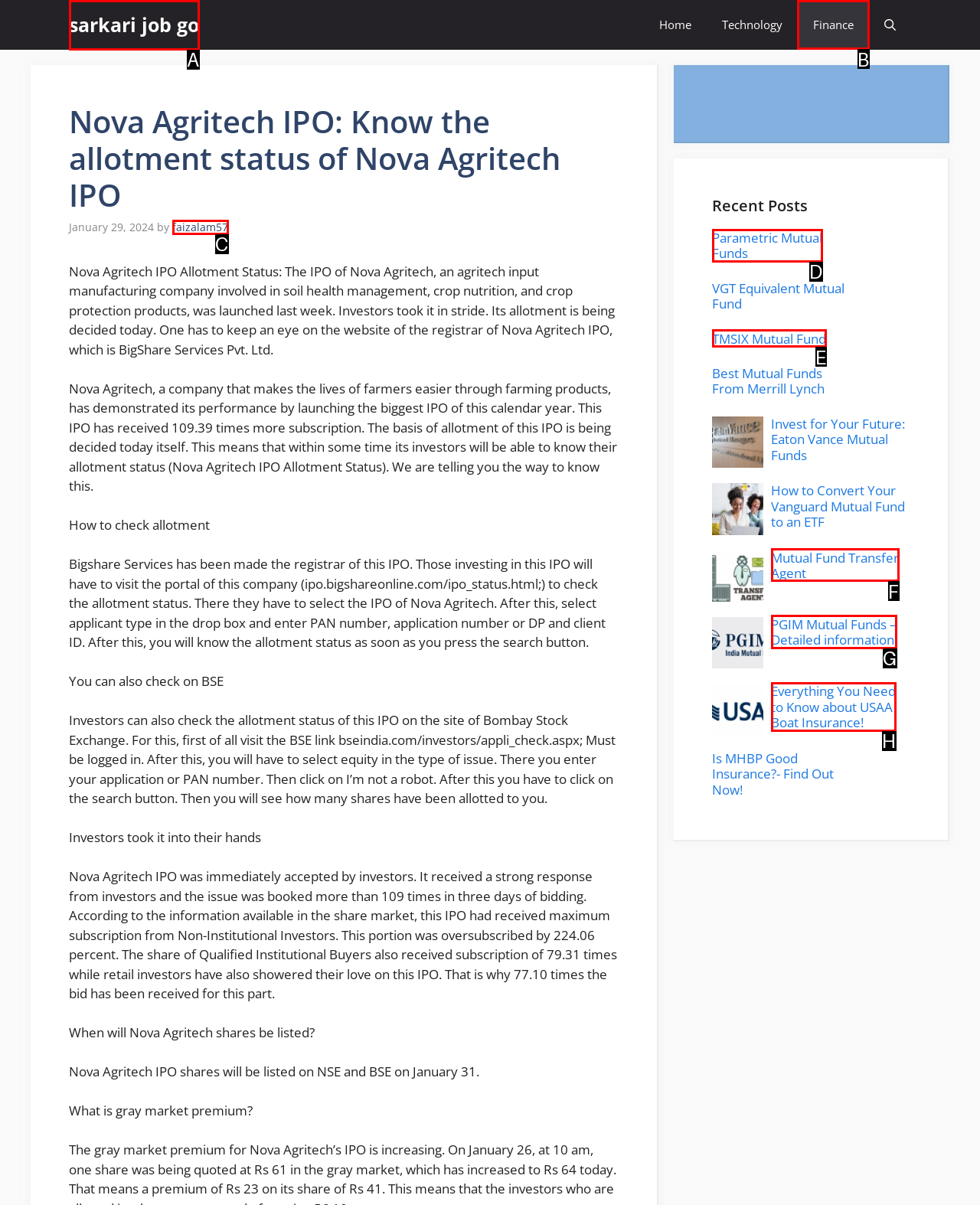Given the instruction: Click on 'Finance', which HTML element should you click on?
Answer with the letter that corresponds to the correct option from the choices available.

B